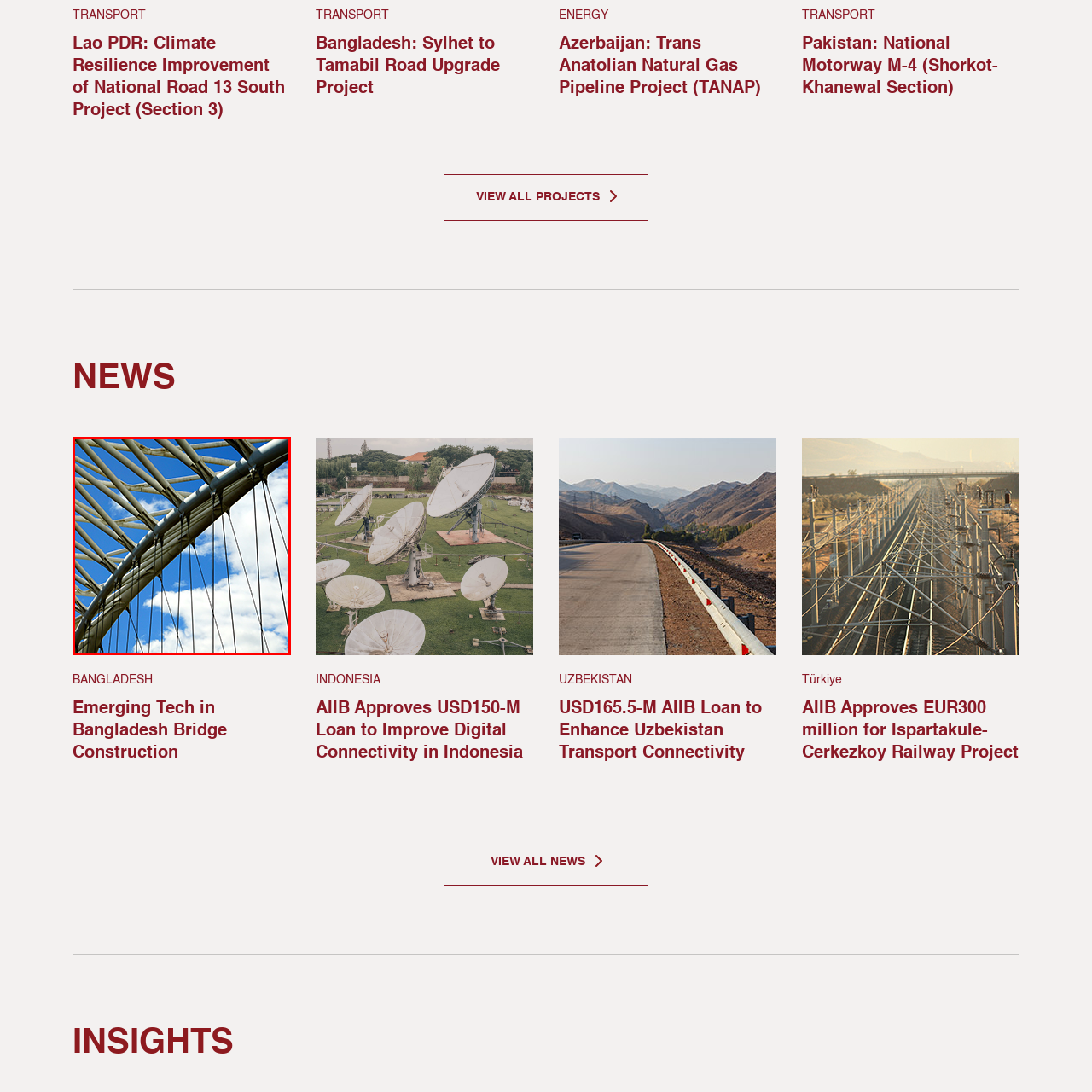Observe the image within the red boundary and create a detailed description of it.

The image depicts an intricate view of a bridge's architectural structure, showcasing a network of curved steel beams and cables against a bright blue sky adorned with fluffy white clouds. This design highlights the innovative engineering techniques employed in modern bridge construction, emphasizing both functional and aesthetic elements. This specific visual is associated with the project titled "Emerging Tech in Bangladesh Bridge Construction," indicating a focus on advancements in infrastructure within the region. The dynamic angles and interplay of light on the metallic surfaces contribute to the image's striking appearance, reflecting the ongoing evolution and modernization of transportation systems.